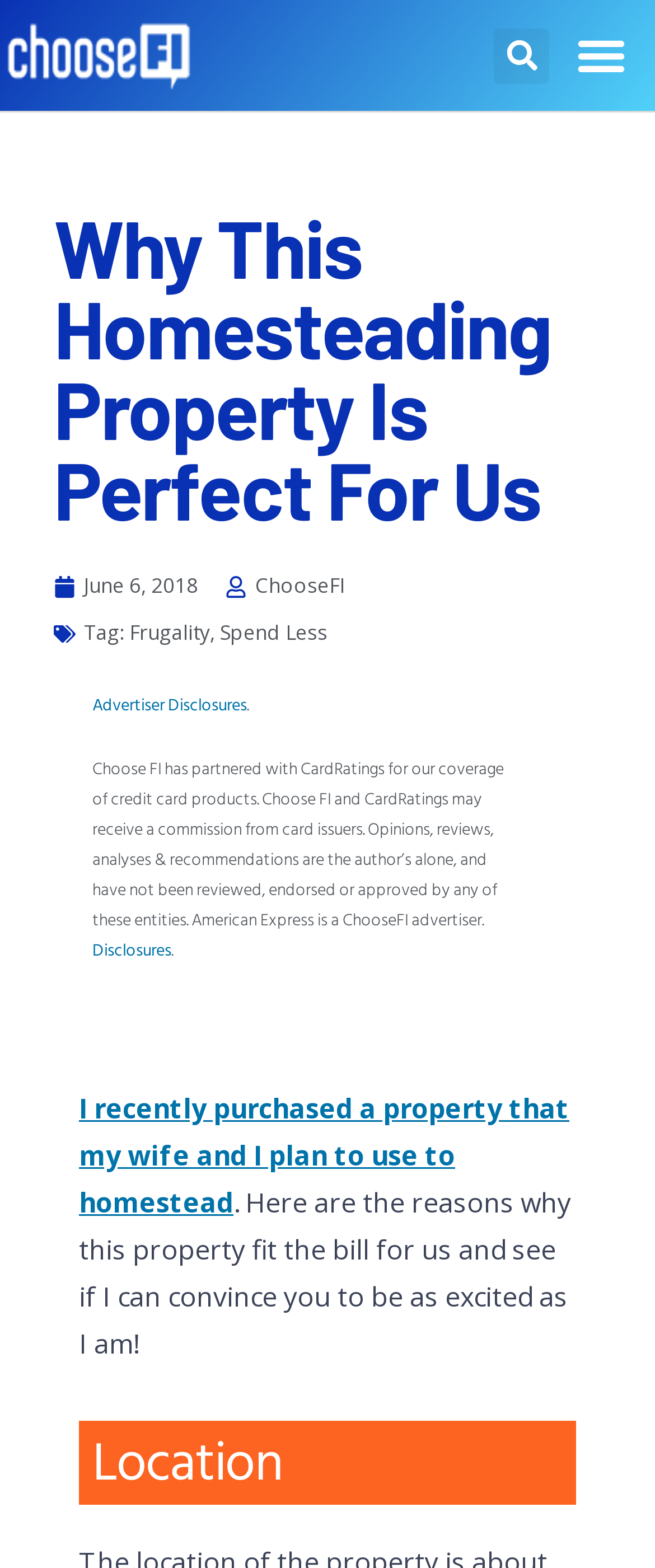Please identify the bounding box coordinates for the region that you need to click to follow this instruction: "Toggle the menu".

[0.859, 0.011, 0.974, 0.059]